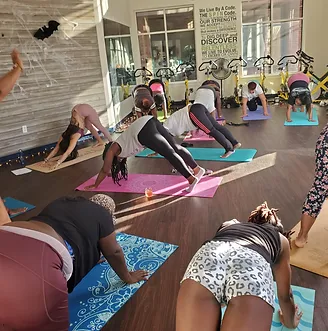What is the atmosphere of the yoga class?
Provide a comprehensive and detailed answer to the question.

The atmosphere of the yoga class is serene and focused, as the participants are shown to be engaged in their poses, reflecting a sense of calmness and concentration, which is further enhanced by the natural light streaming through large windows.